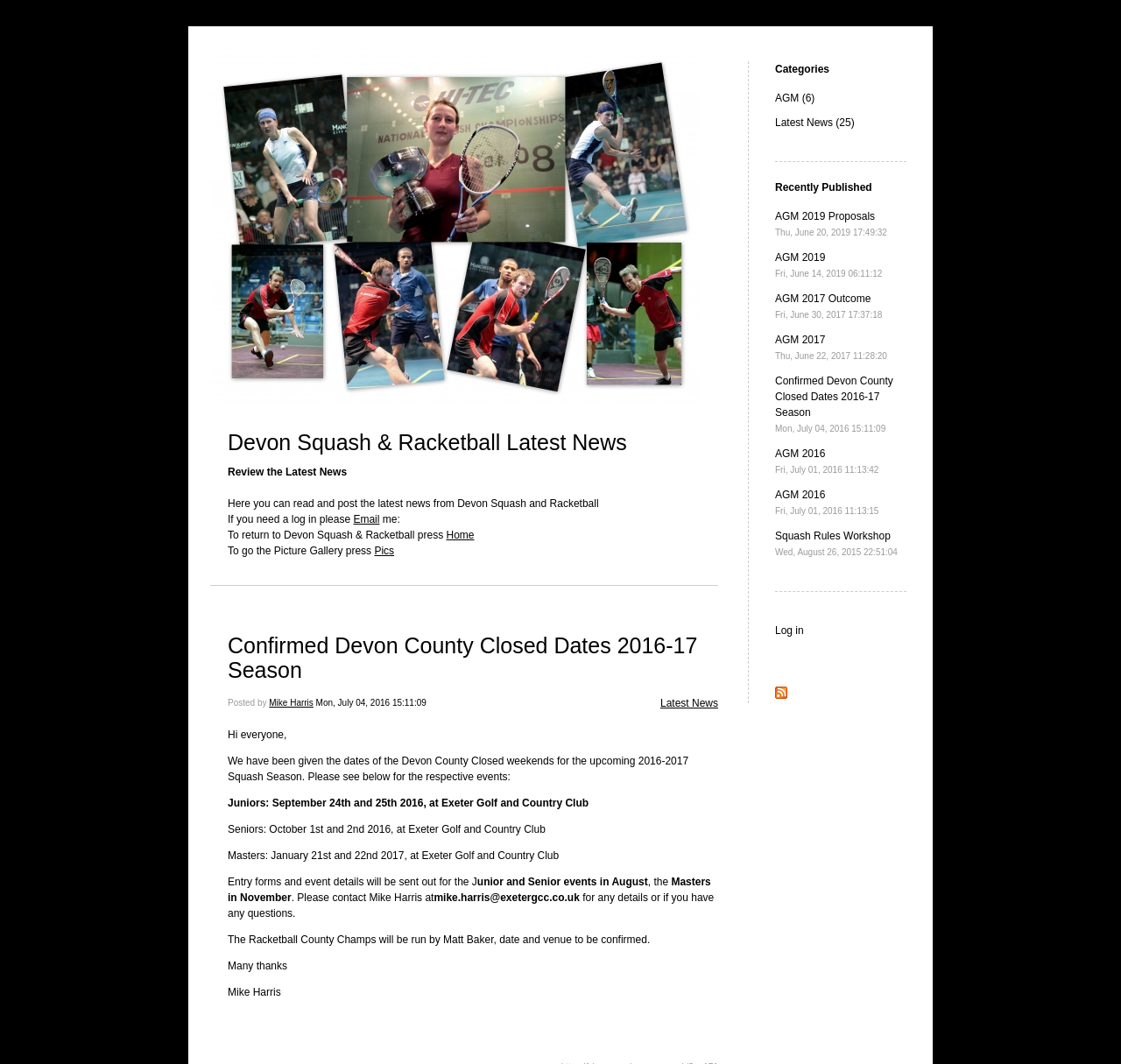How many categories are listed?
Give a single word or phrase as your answer by examining the image.

3